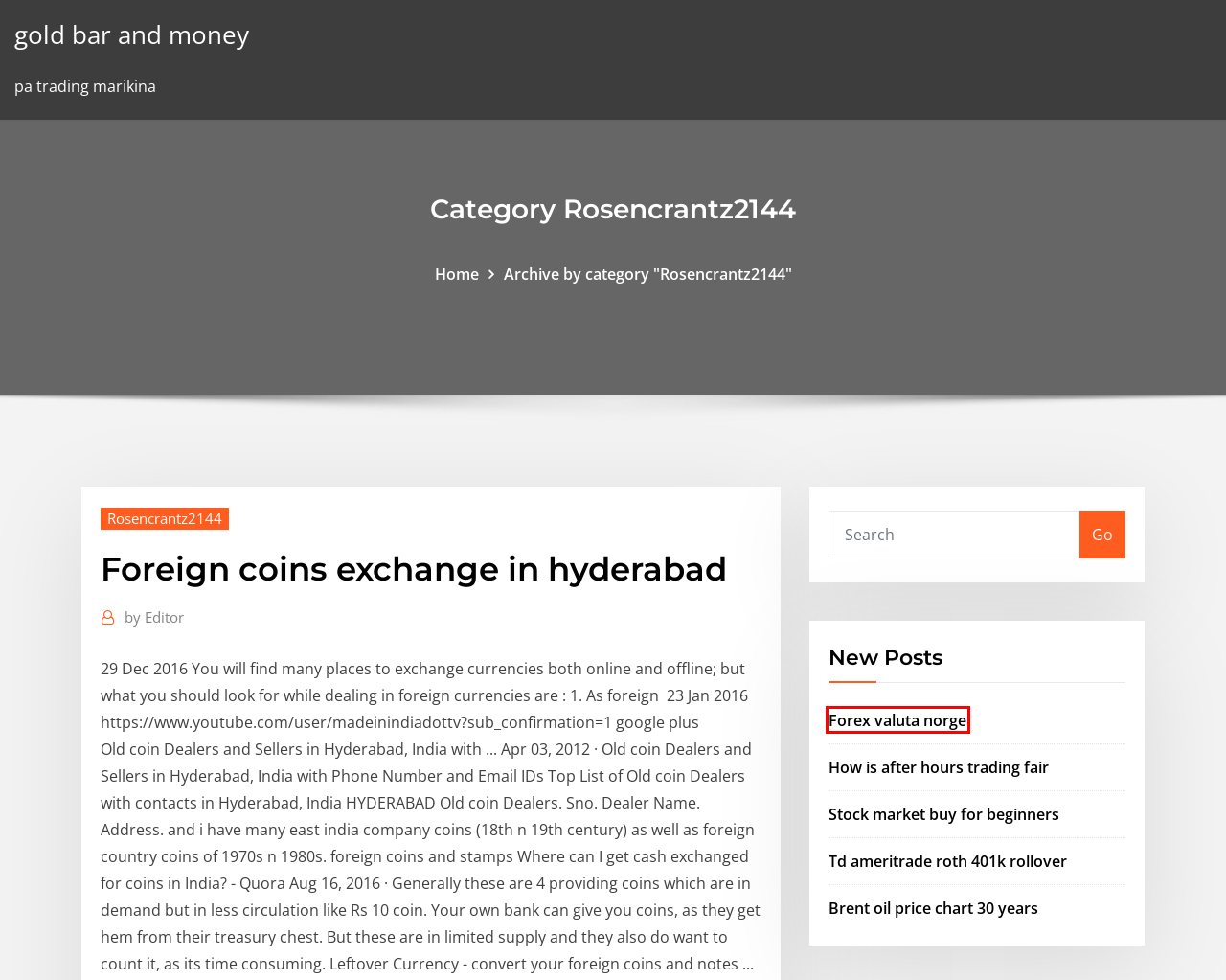You have a screenshot of a webpage with a red rectangle bounding box around an element. Identify the best matching webpage description for the new page that appears after clicking the element in the bounding box. The descriptions are:
A. Accès à mon espace personnel pôle emploi
B. Td ameritrade roth 401k rollover fhmps
C. How is after hours trading fair vaeba
D. Stock market buy for beginners deeon
E. gold bar and money - bestoptionsphjpwkv.netlify.app
F. Brent oil price chart 30 years cscqx
G. Rosencrantz2144 - bestoptionsphjpwkv.netlify.app
H. Forex valuta norge pzgti

H